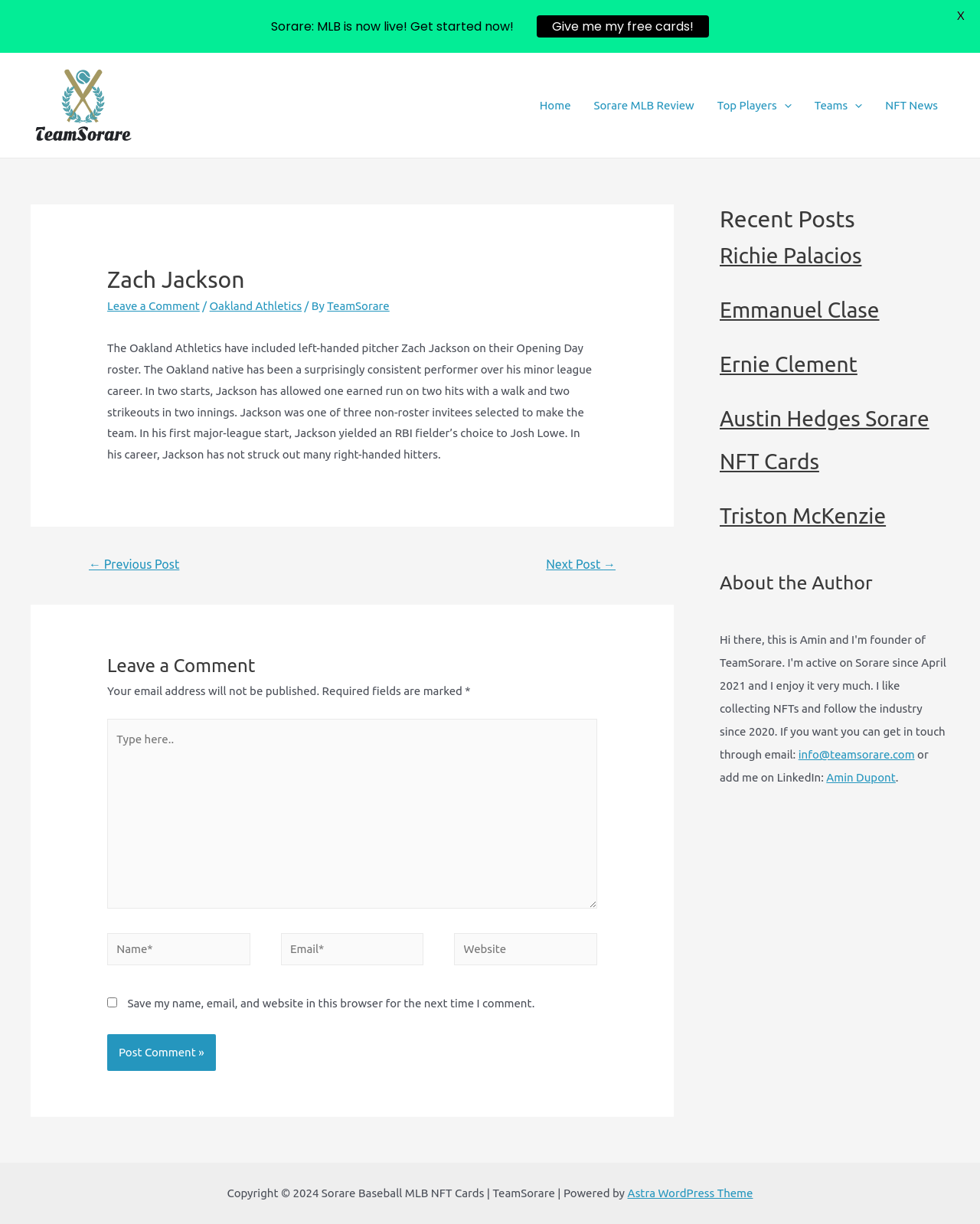Please determine the bounding box coordinates for the element that should be clicked to follow these instructions: "Type in the Name field".

[0.109, 0.762, 0.255, 0.788]